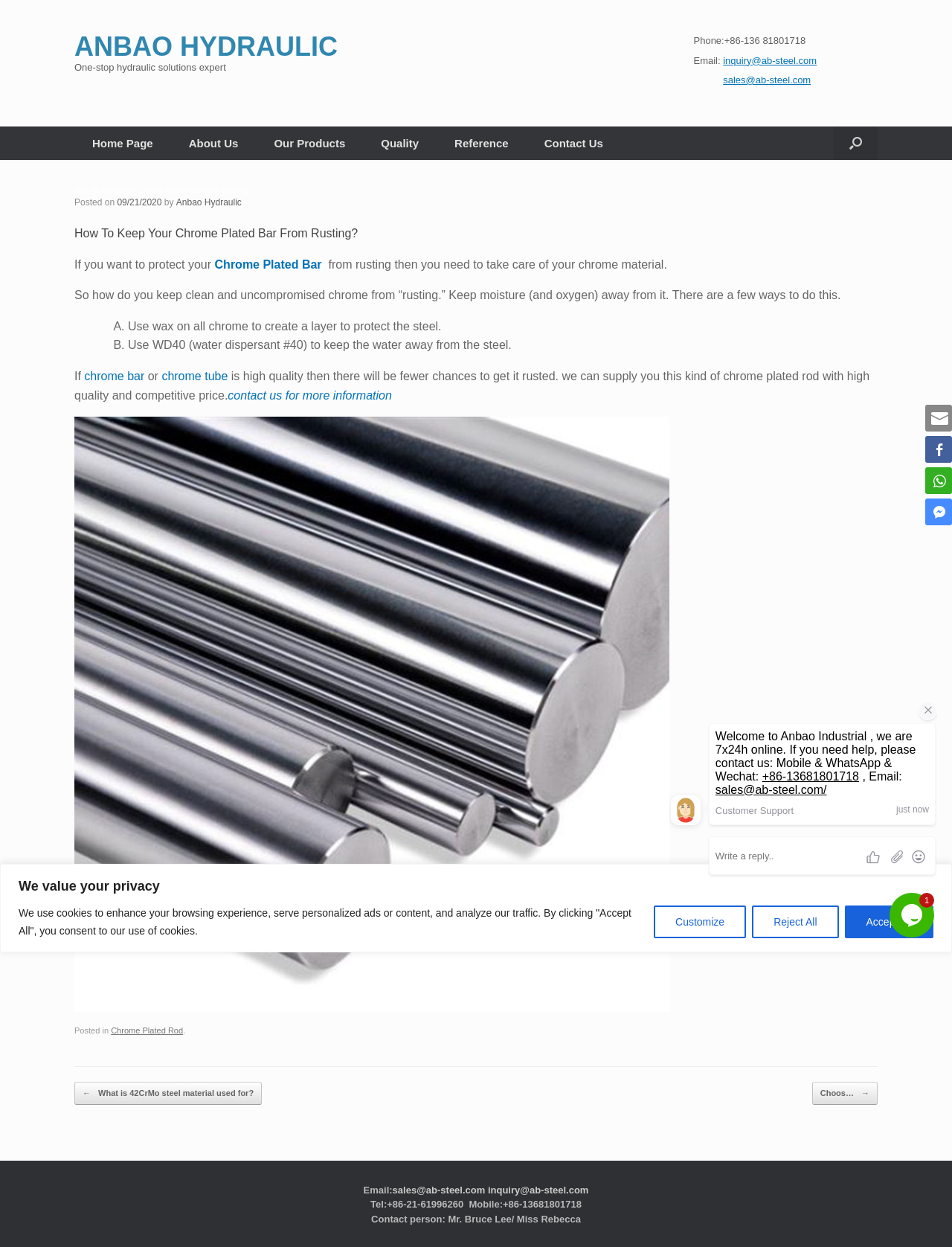What is the contact email for sales?
Answer the question with a single word or phrase, referring to the image.

sales@ab-steel.com